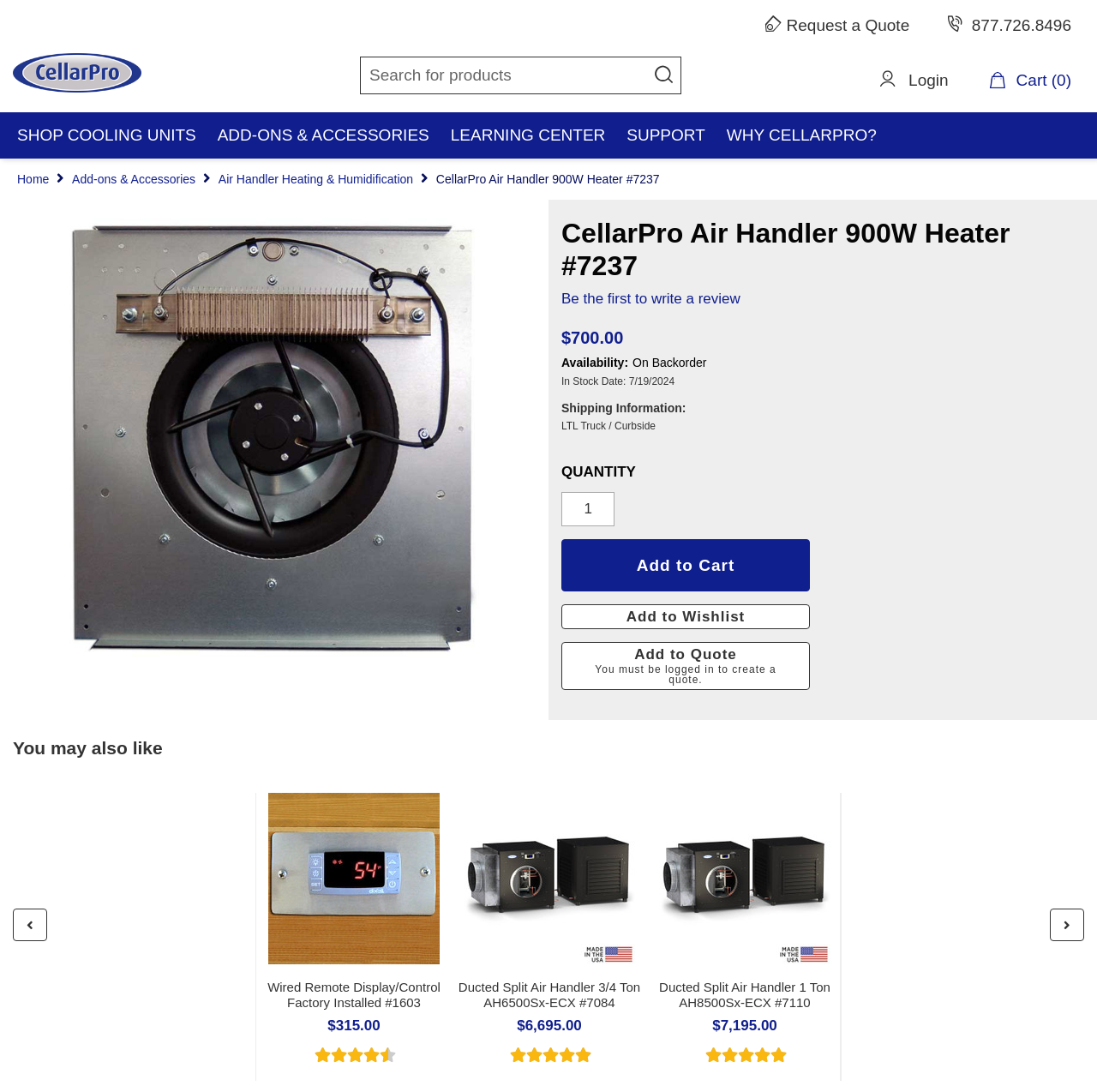Please provide the main heading of the webpage content.

CellarPro Air Handler 900W Heater #7237